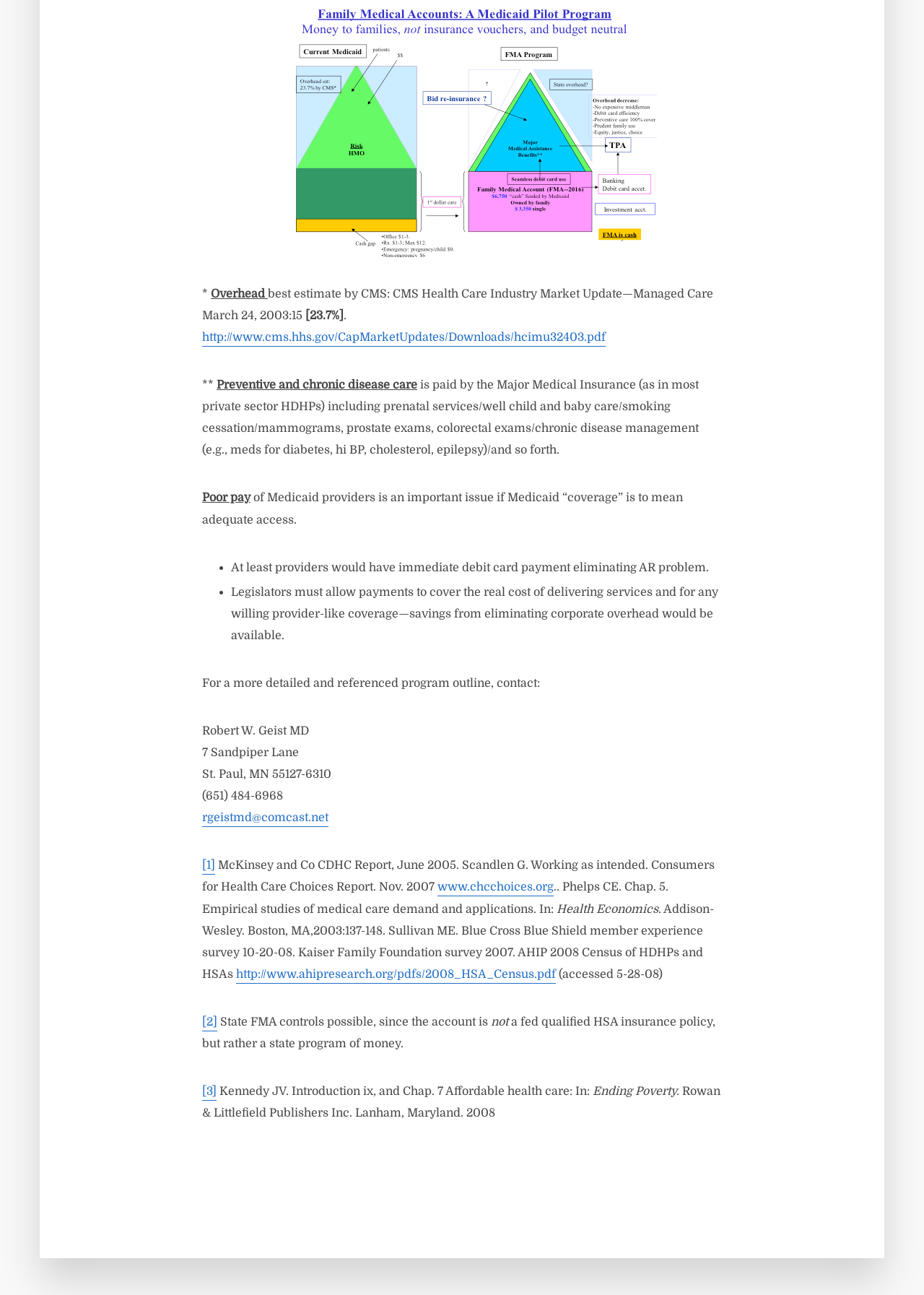Give a succinct answer to this question in a single word or phrase: 
What is the estimated percentage of overhead in the healthcare industry?

23.7%